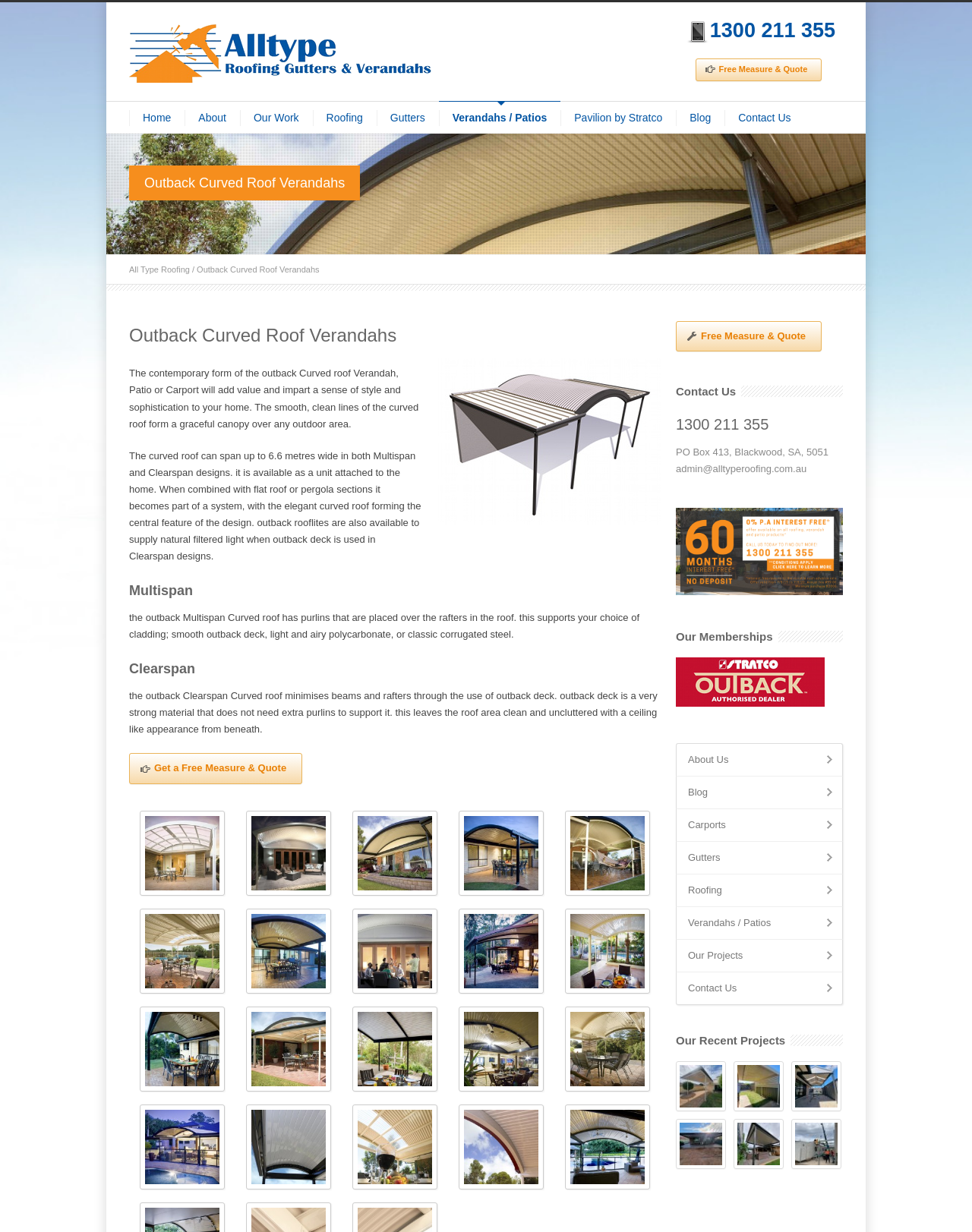Find and specify the bounding box coordinates that correspond to the clickable region for the instruction: "Navigate to 'Home'".

[0.133, 0.083, 0.19, 0.108]